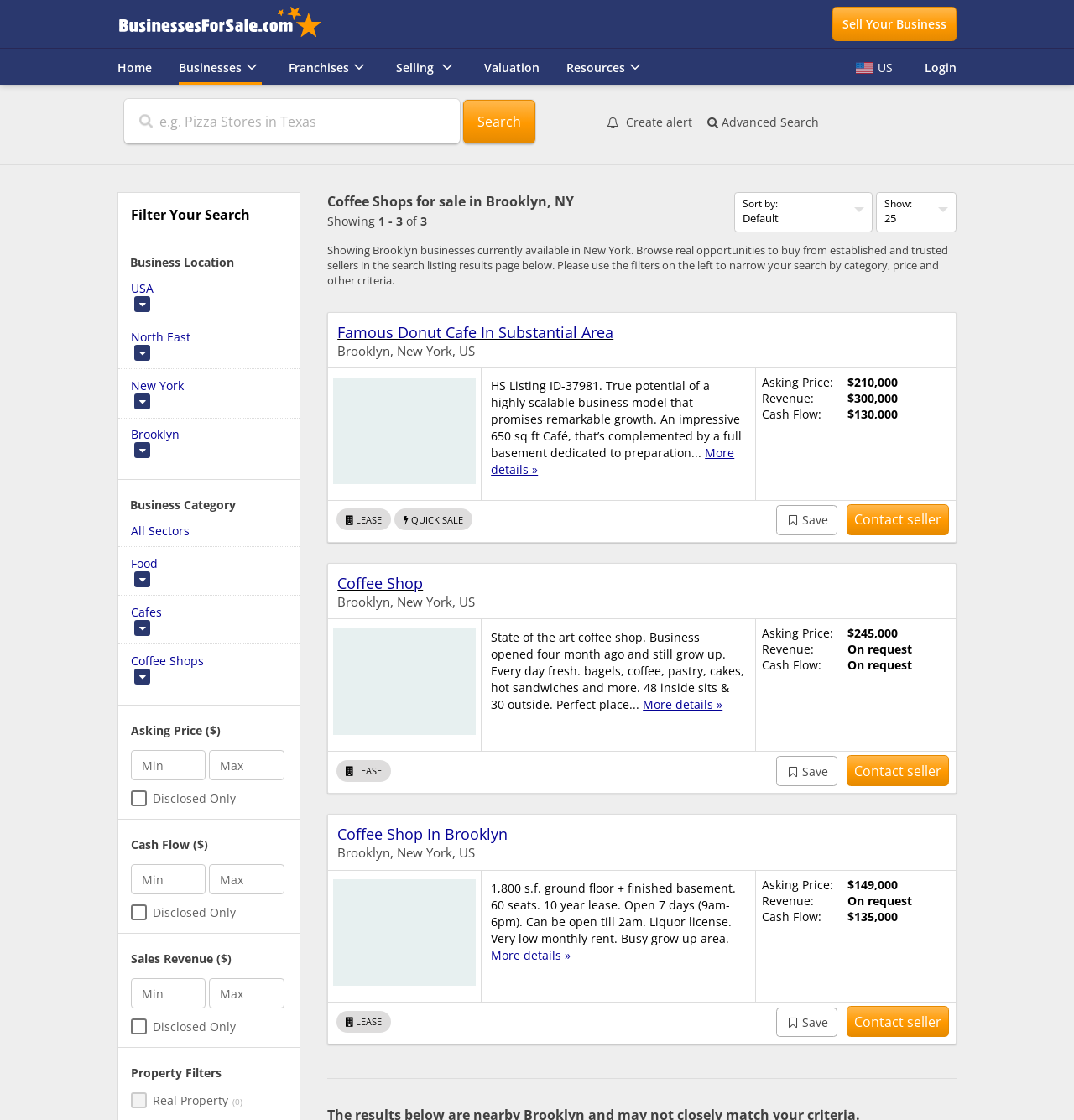Please locate the clickable area by providing the bounding box coordinates to follow this instruction: "View business details".

[0.314, 0.287, 0.571, 0.305]